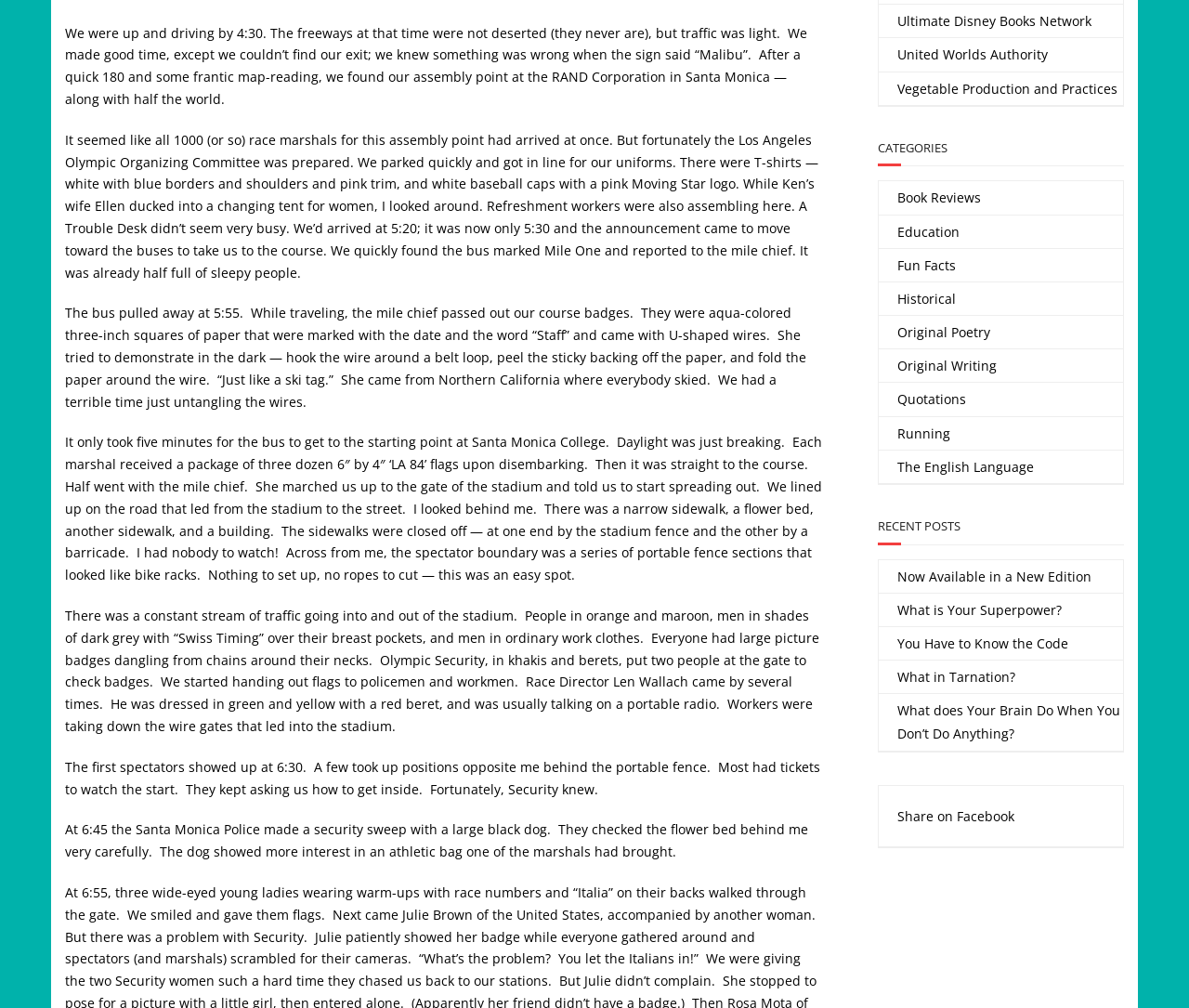Find the bounding box of the web element that fits this description: "Ultimate Disney Books Network".

[0.739, 0.005, 0.918, 0.037]